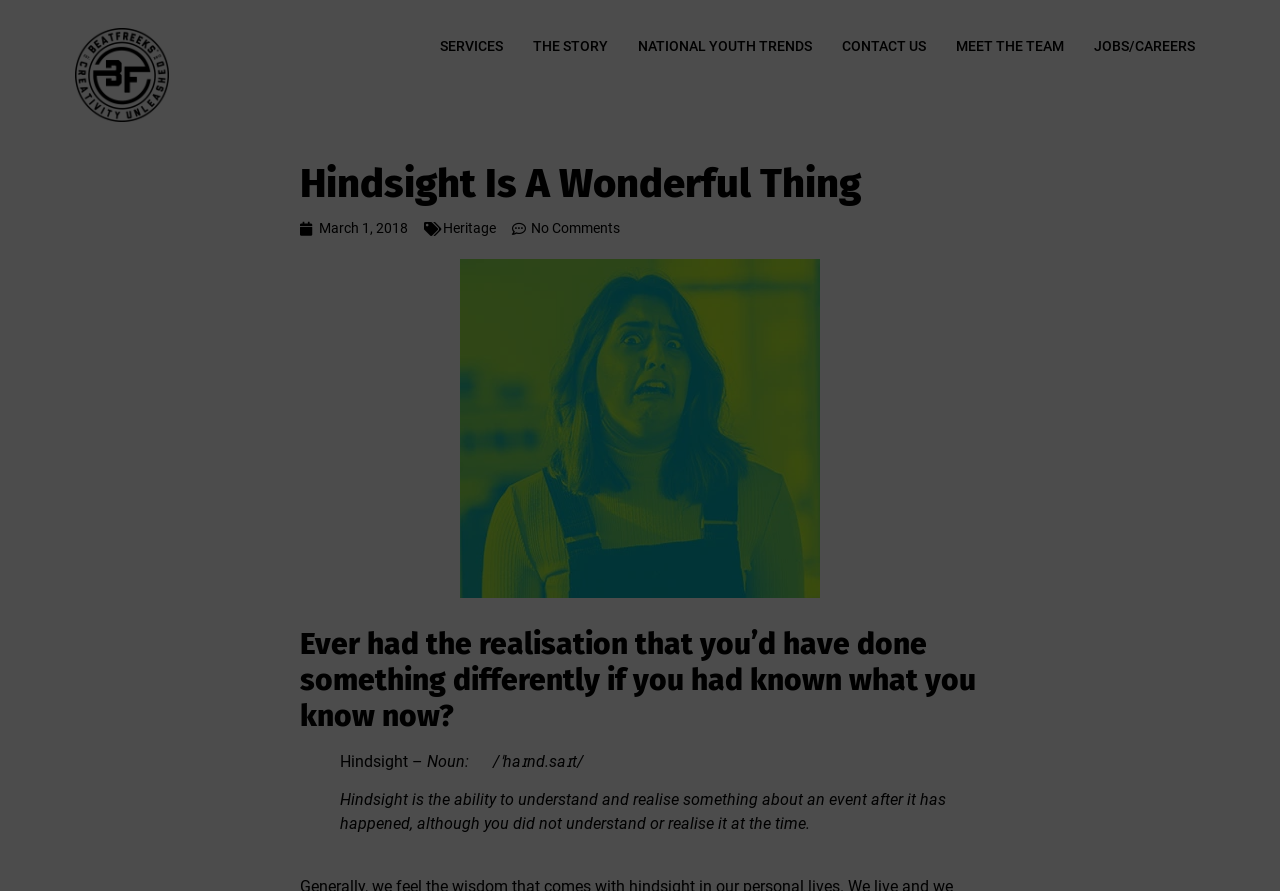Specify the bounding box coordinates (top-left x, top-left y, bottom-right x, bottom-right y) of the UI element in the screenshot that matches this description: Jobs/Careers

[0.855, 0.026, 0.934, 0.077]